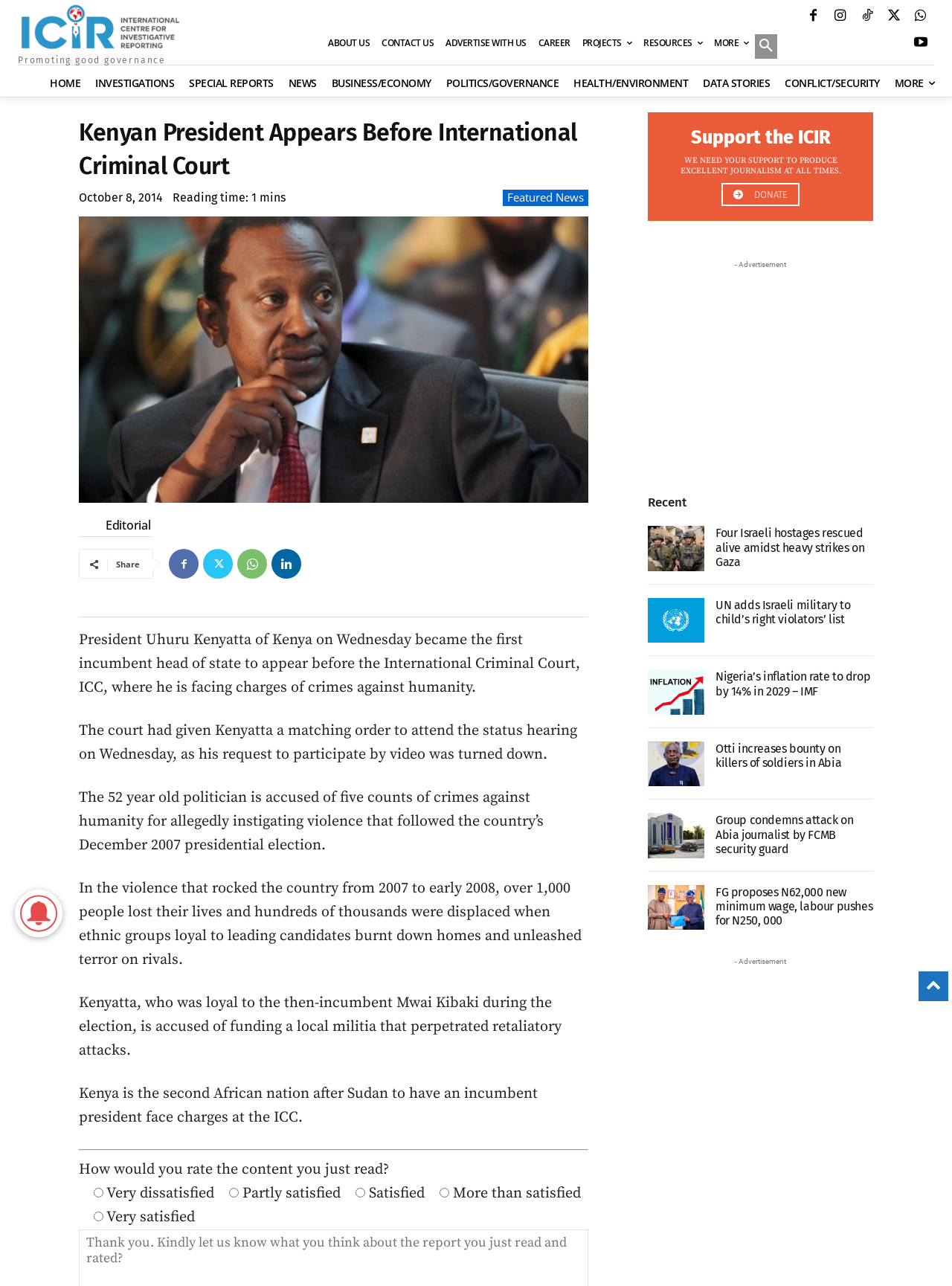Pinpoint the bounding box coordinates of the clickable area necessary to execute the following instruction: "Click the 'Search' button". The coordinates should be given as four float numbers between 0 and 1, namely [left, top, right, bottom].

[0.793, 0.028, 0.816, 0.046]